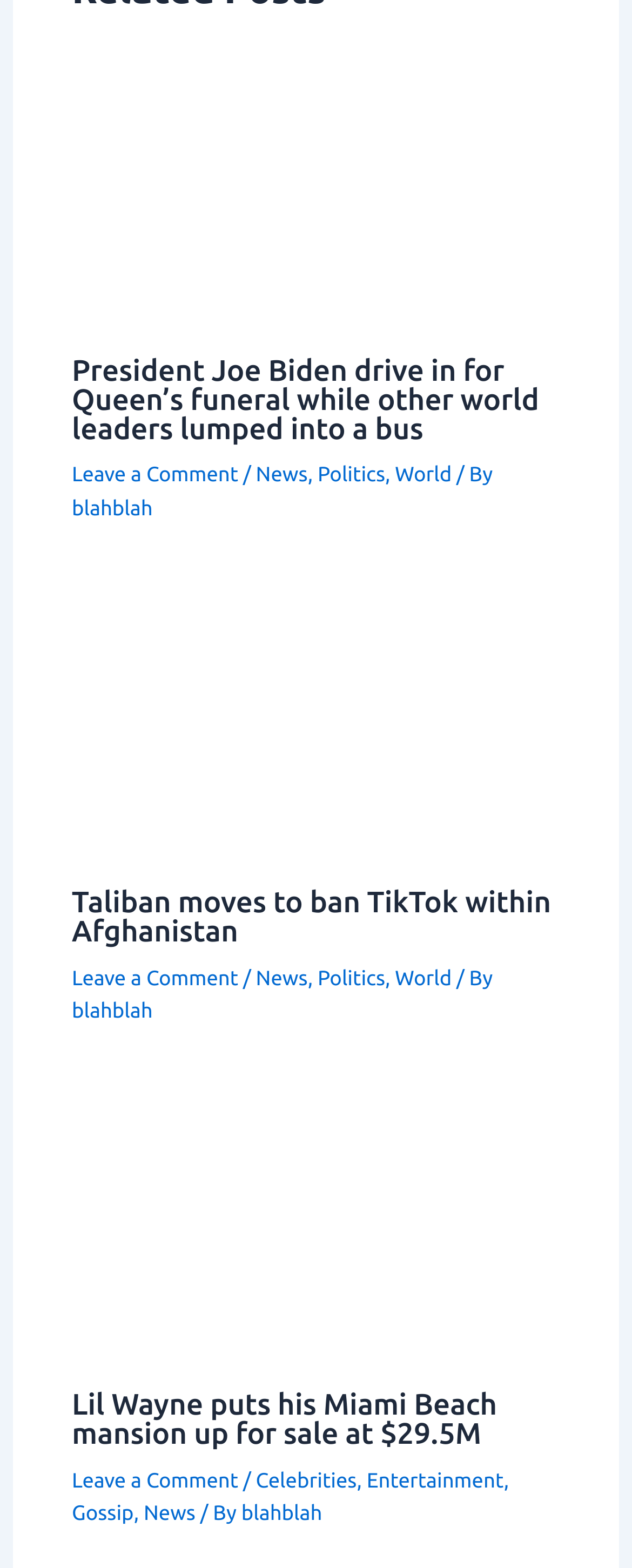What type of news is the second article about?
Answer the question with as much detail as possible.

I looked at the second article element and found the link 'World' which suggests that the article is about world news, specifically about the Taliban banning TikTok in Afghanistan.